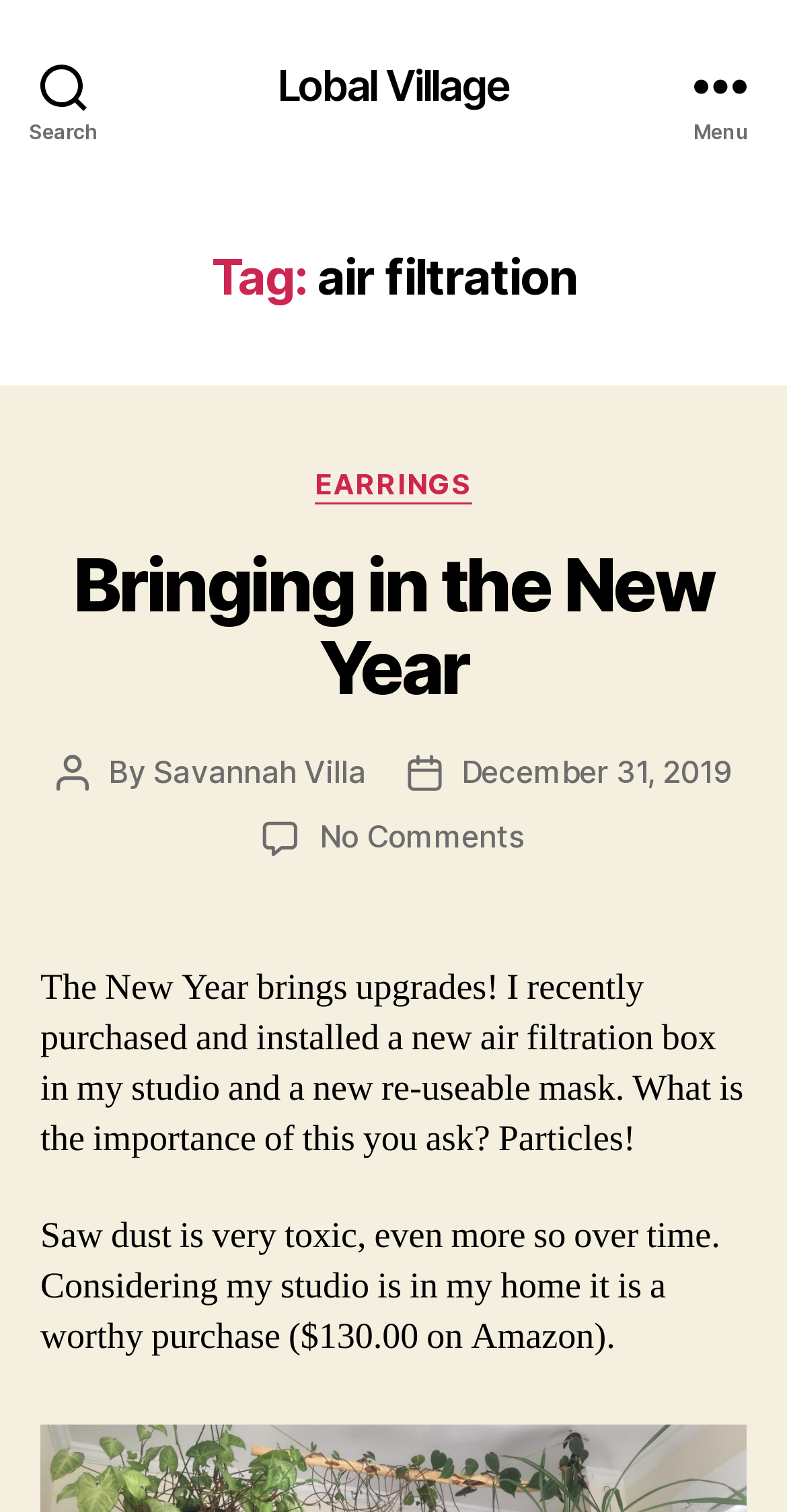Using the information in the image, give a detailed answer to the following question: What is the category of the post?

The category of the post can be determined by looking at the heading 'Tag: air filtration' which is a sub-element of the HeaderAsNonLandmark element.